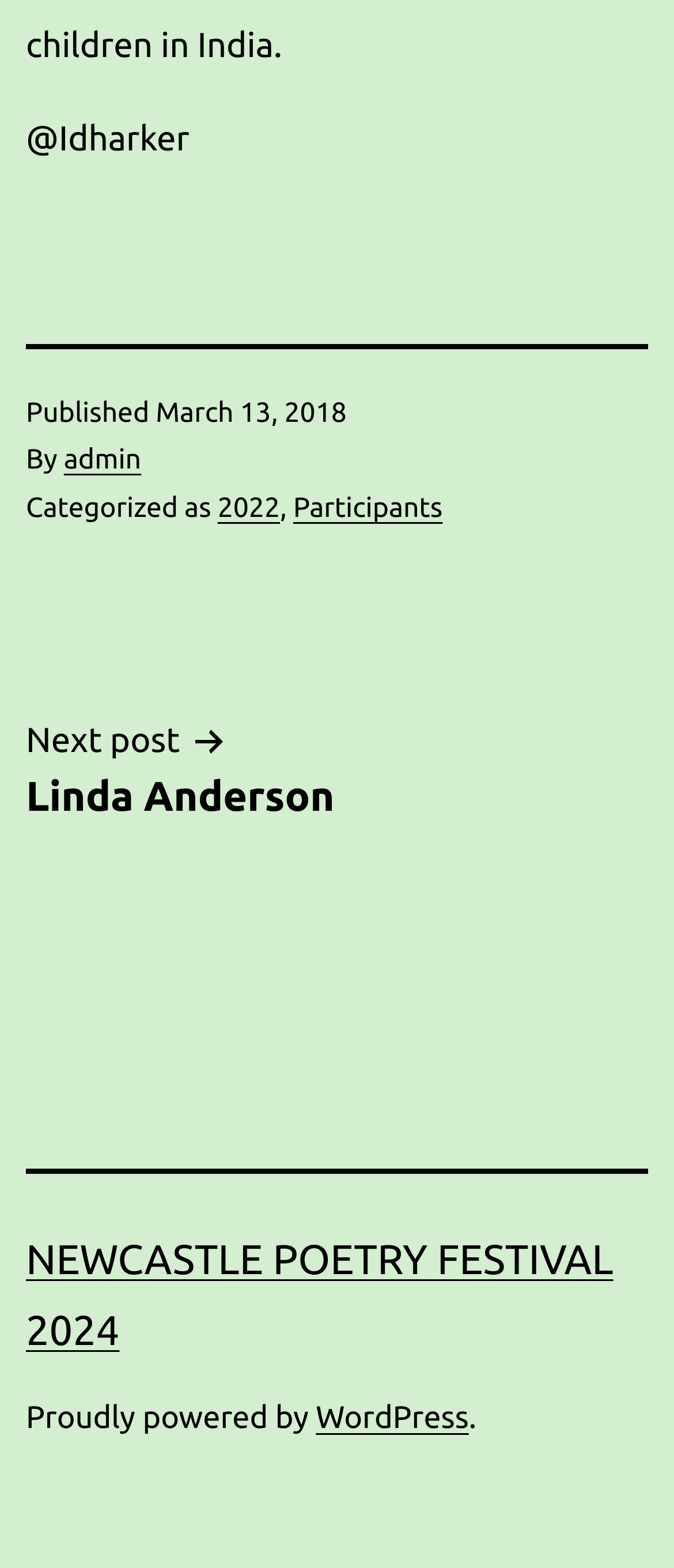What is the category of this post?
Observe the image and answer the question with a one-word or short phrase response.

2022, Participants